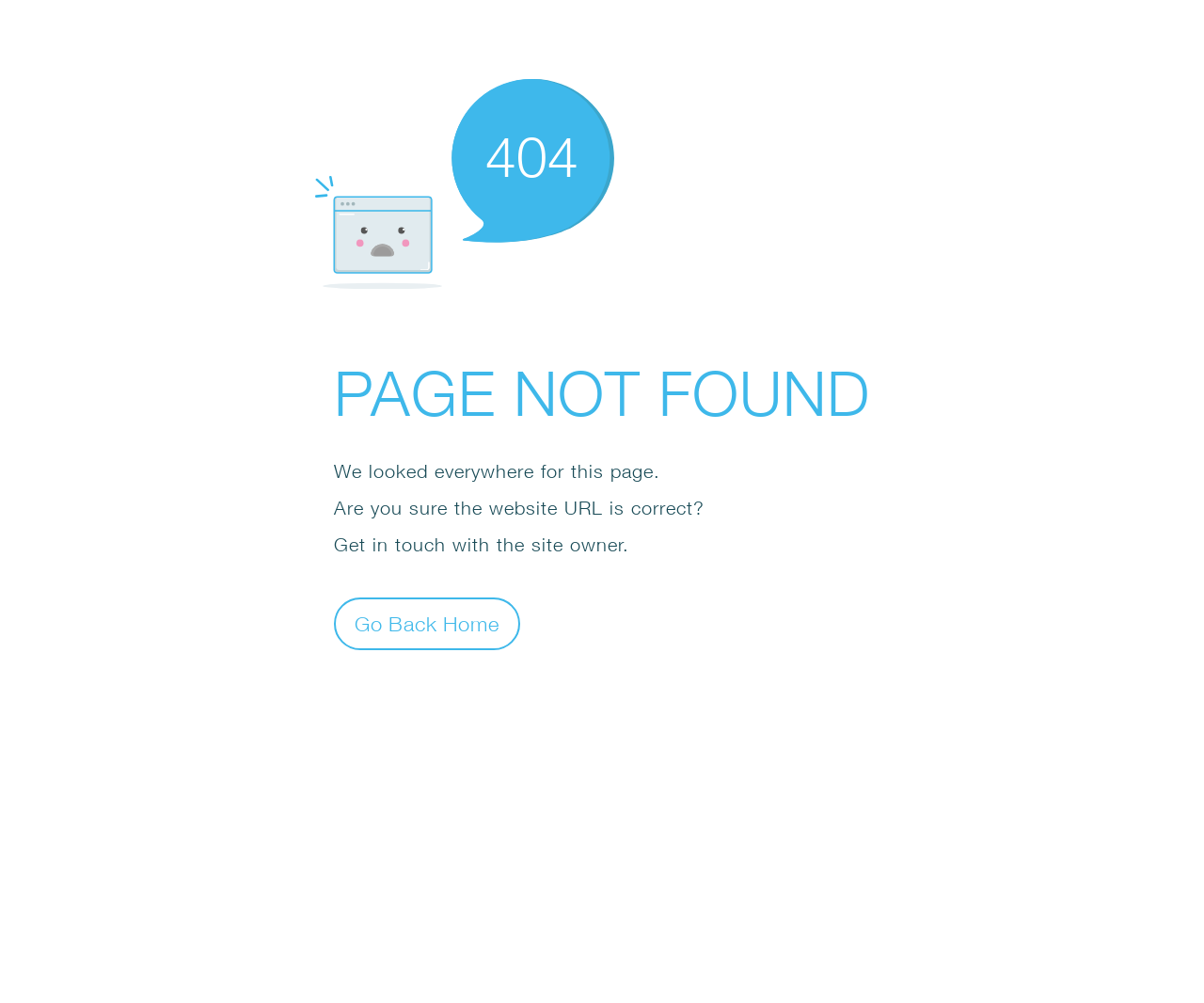What is the suggestion provided to the user?
Kindly offer a detailed explanation using the data available in the image.

One of the suggestions provided to the user is to 'Get in touch with the site owner' which is displayed as a static text, along with other suggestions such as checking the website URL.